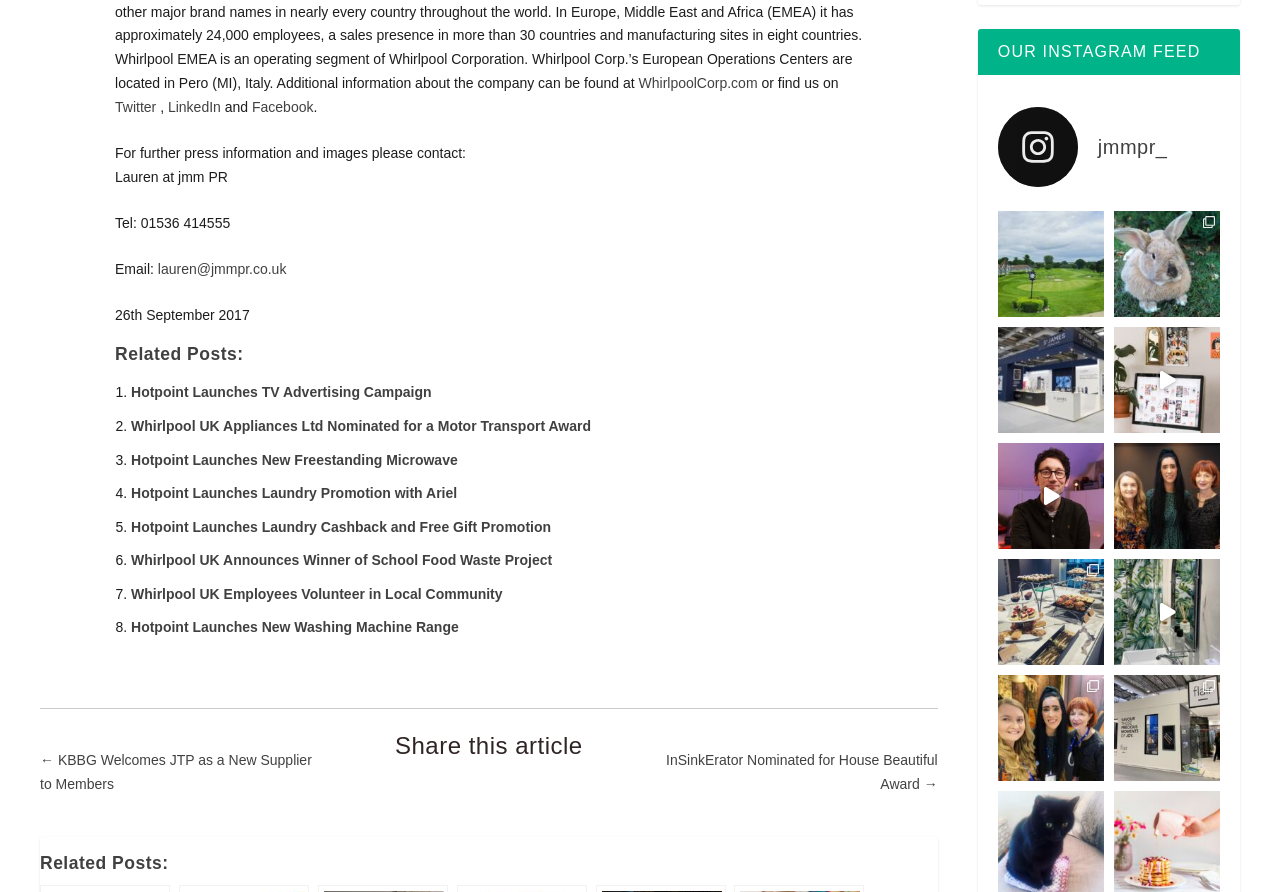Show me the bounding box coordinates of the clickable region to achieve the task as per the instruction: "Click on the 'WhirlpoolCorp.com' link".

[0.499, 0.103, 0.592, 0.121]